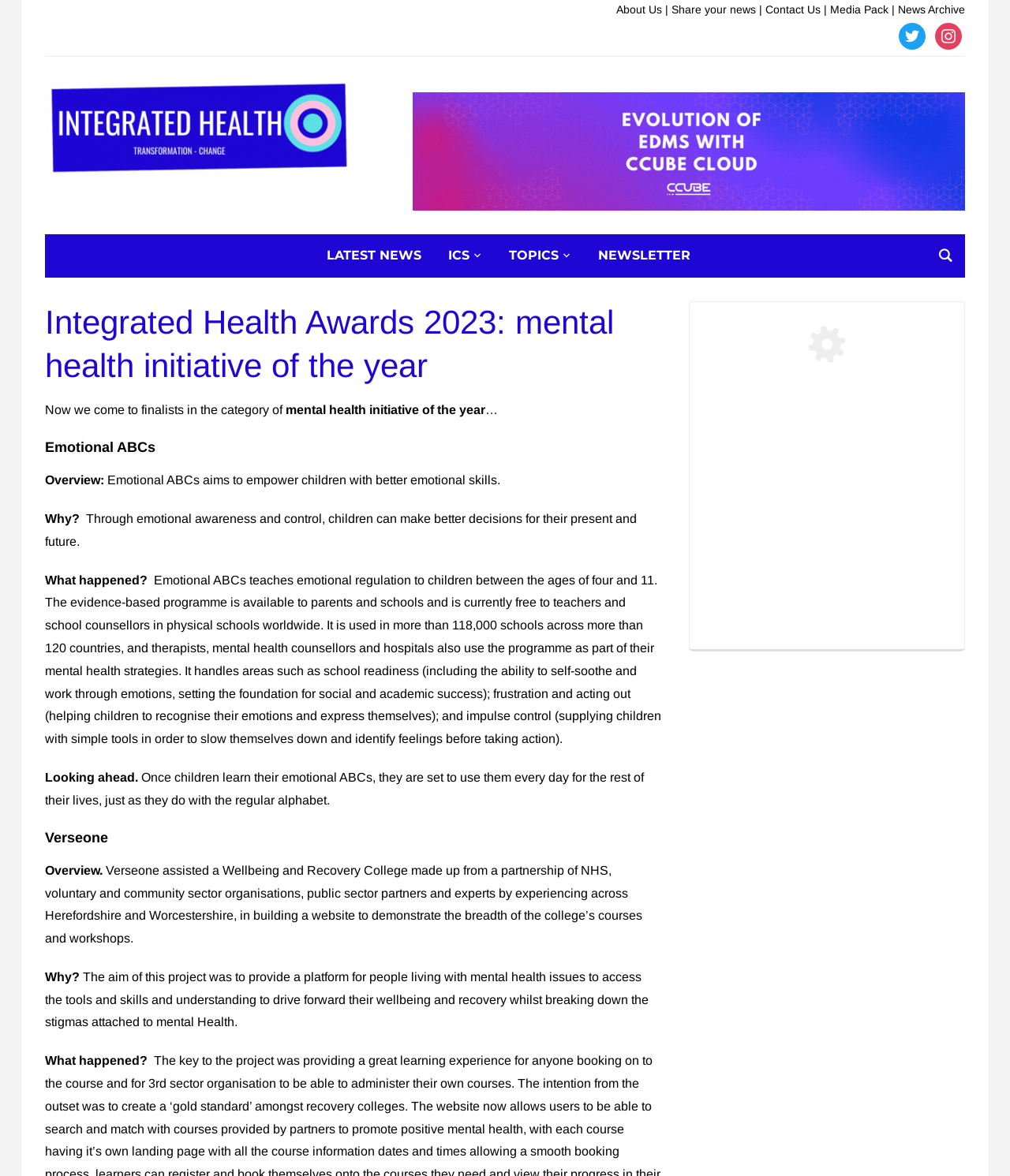Please determine the bounding box coordinates, formatted as (top-left x, top-left y, bottom-right x, bottom-right y), with all values as floating point numbers between 0 and 1. Identify the bounding box of the region described as: Listen and Chat

None